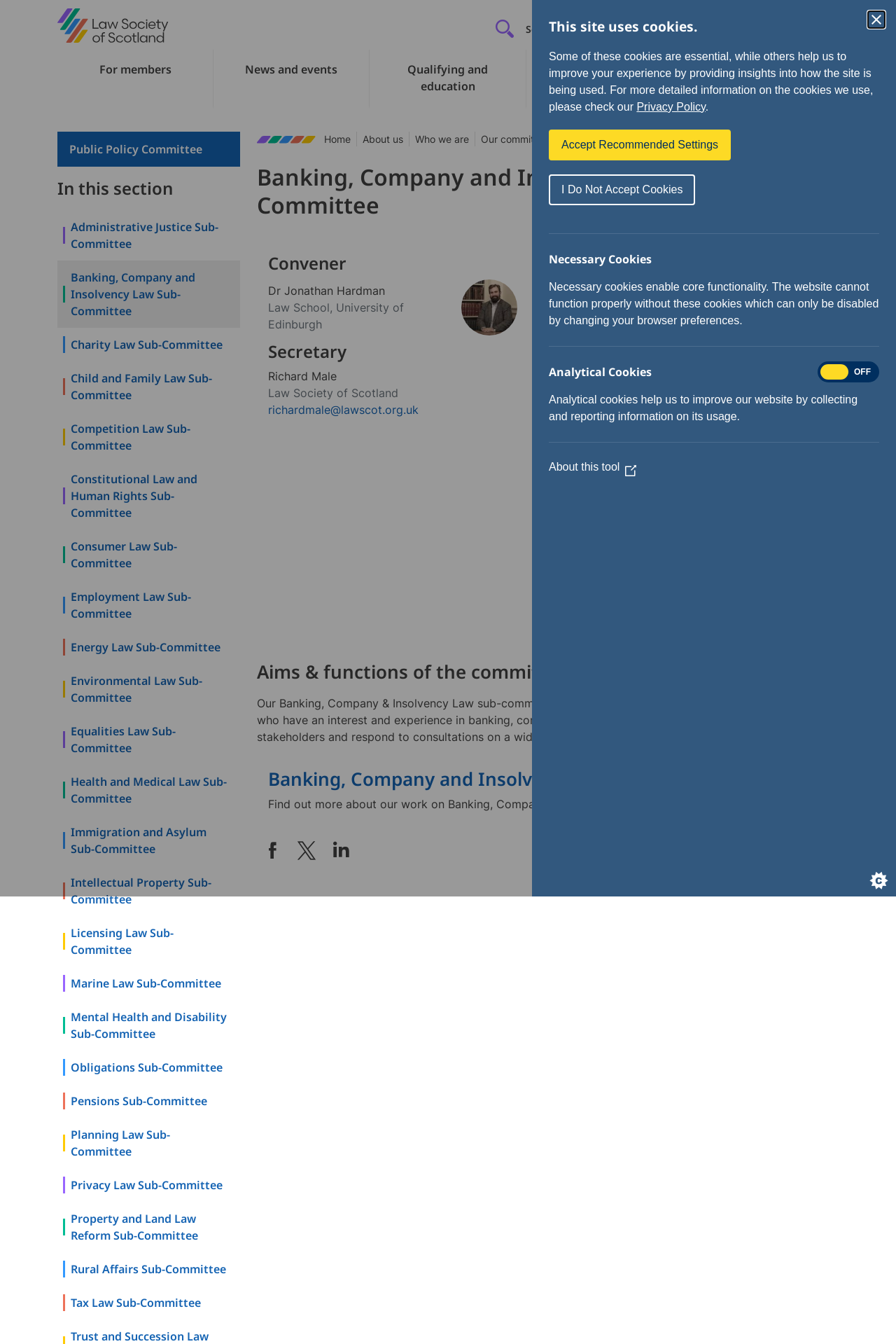Can you determine the bounding box coordinates of the area that needs to be clicked to fulfill the following instruction: "Click the 'Find a Solicitor' button"?

[0.669, 0.016, 0.749, 0.027]